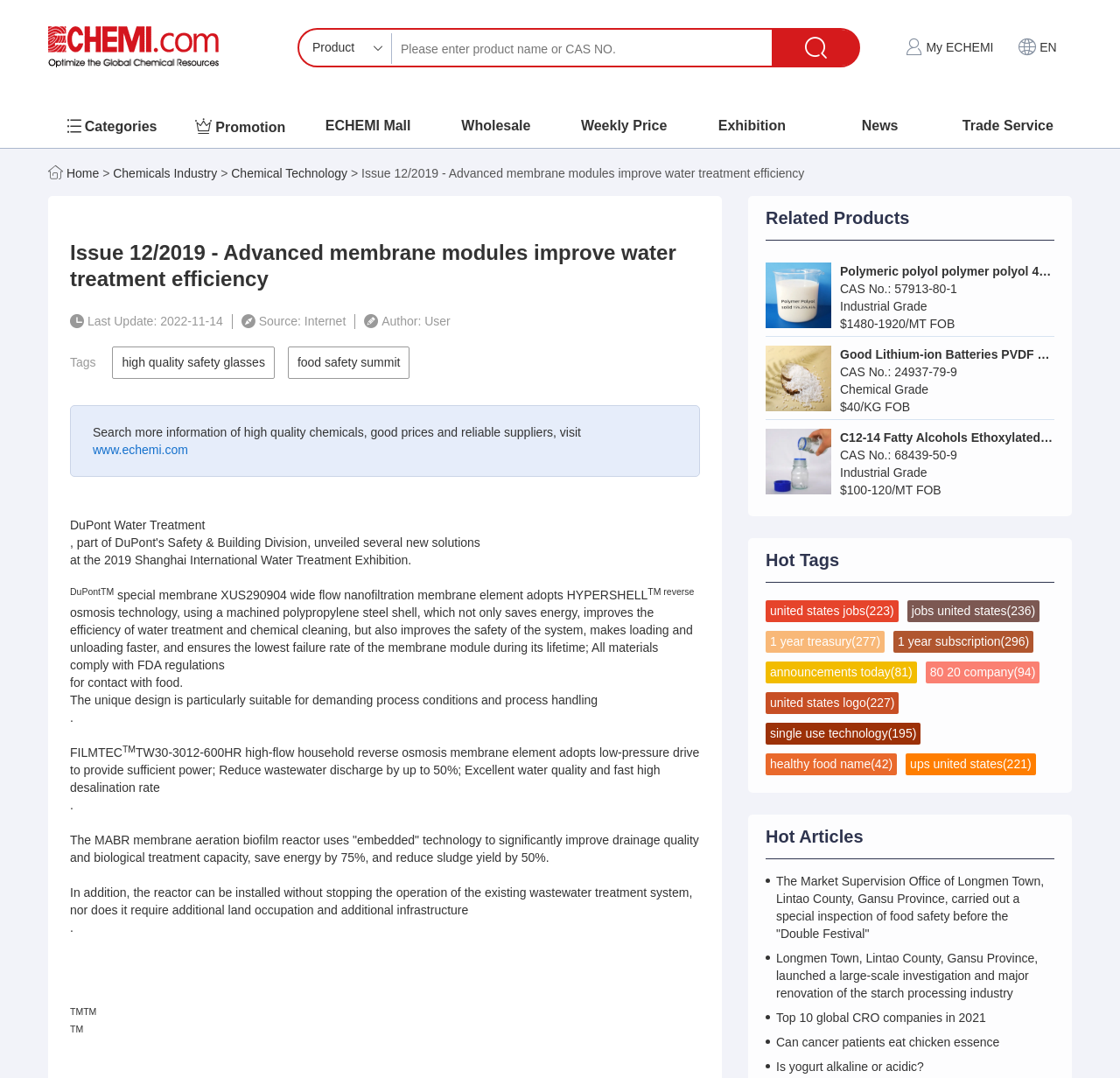What is the feature of FILMTEC TW30-3012-600HR high-flow household reverse osmosis membrane element?
Using the visual information, reply with a single word or short phrase.

Low-pressure drive